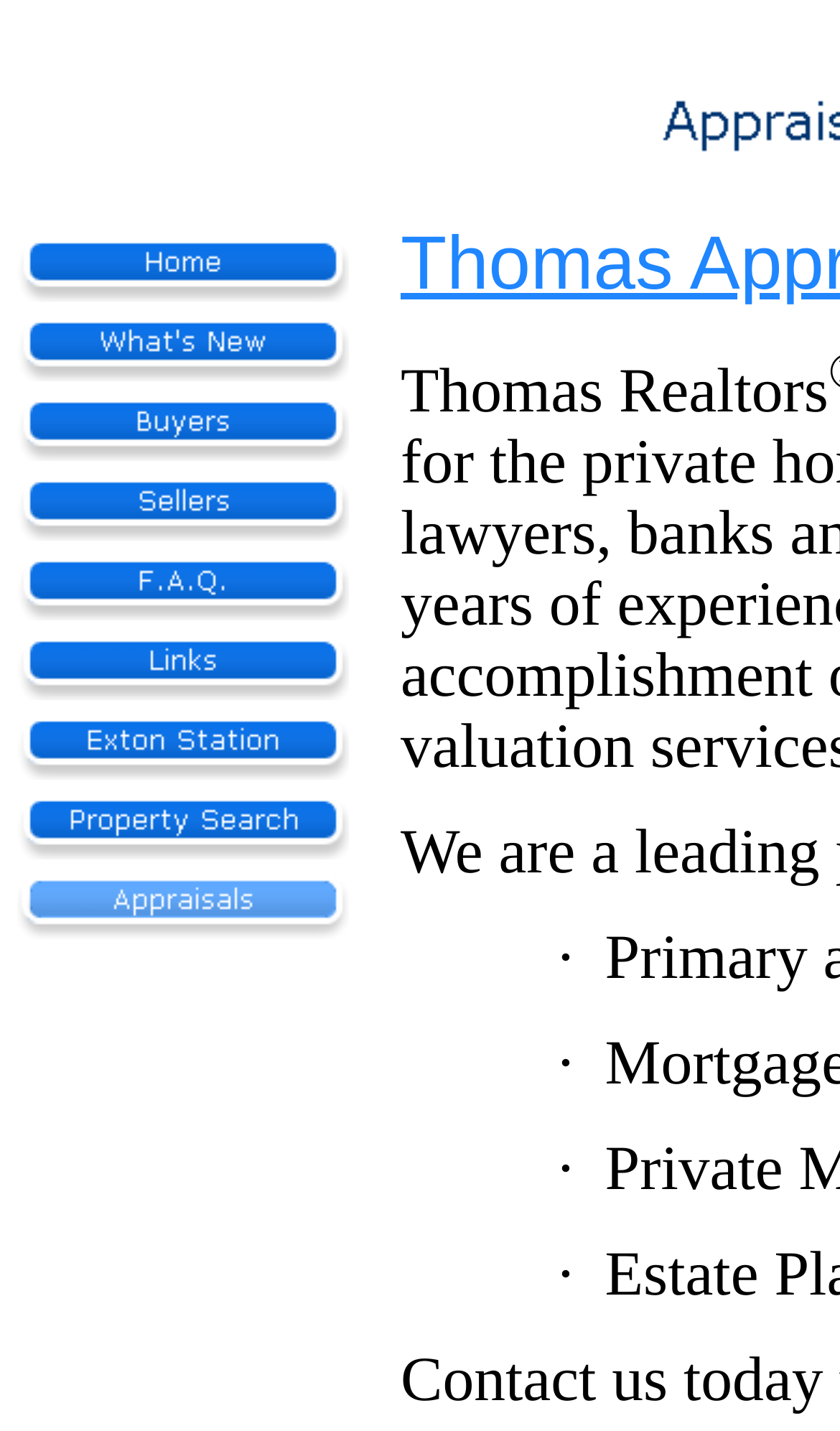Respond to the question below with a single word or phrase:
Is there an image on the webpage?

Yes